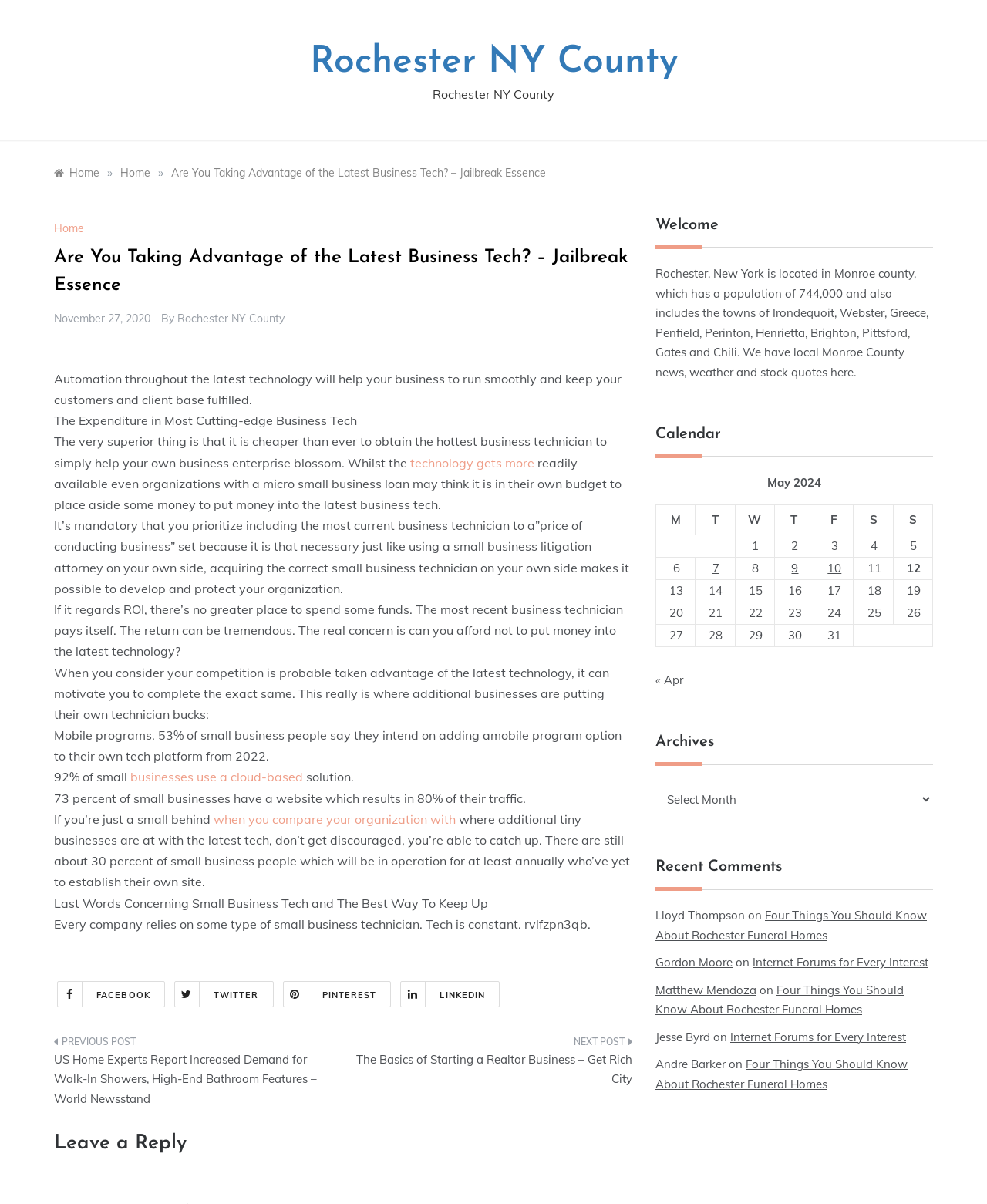Please find the bounding box coordinates of the element that needs to be clicked to perform the following instruction: "Check the calendar for May 2024". The bounding box coordinates should be four float numbers between 0 and 1, represented as [left, top, right, bottom].

[0.664, 0.393, 0.945, 0.537]